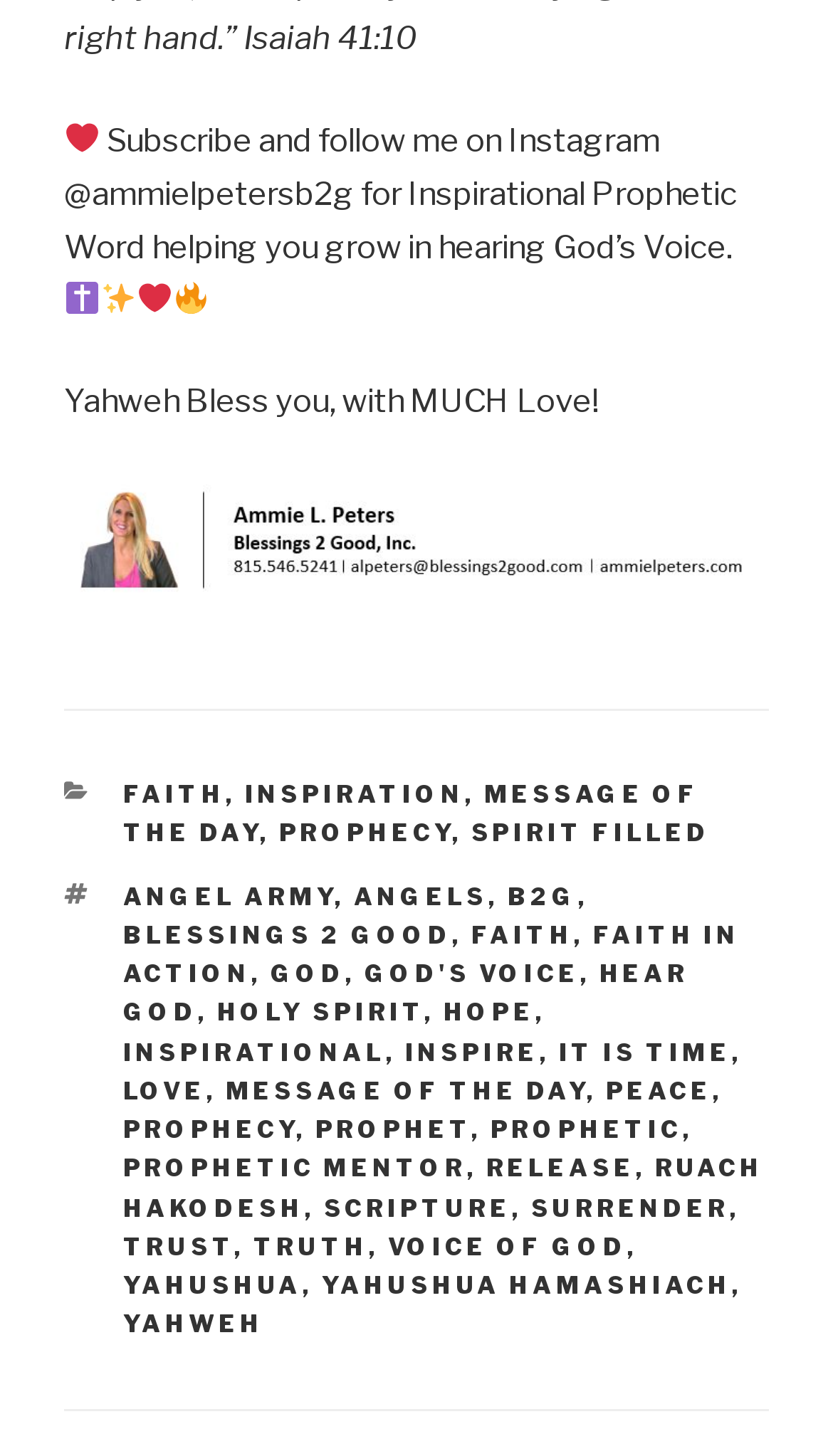Please identify the bounding box coordinates of where to click in order to follow the instruction: "Follow the 'INSPIRATIONAL' link".

[0.486, 0.712, 0.647, 0.733]